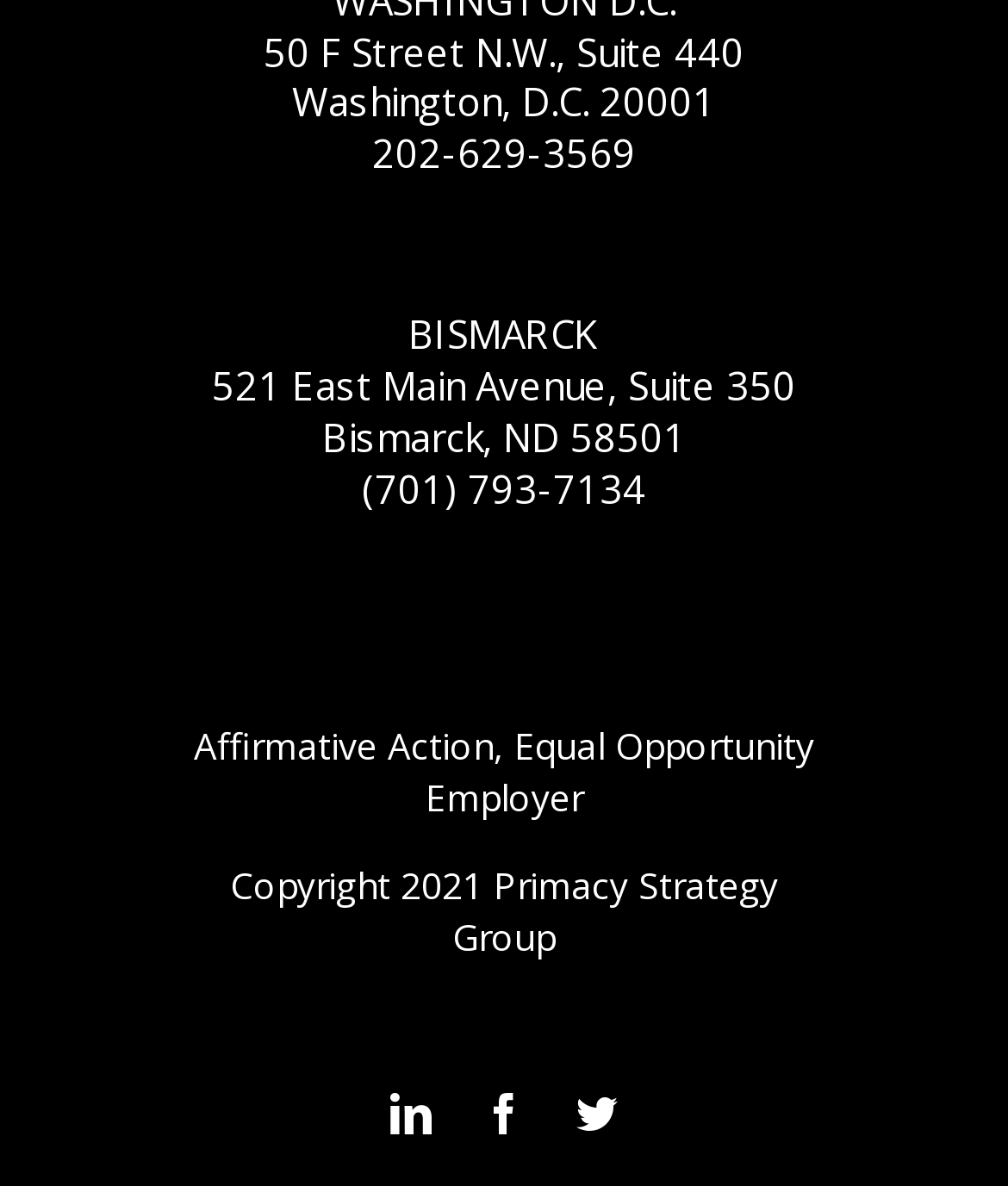Predict the bounding box coordinates for the UI element described as: "LinkedIn". The coordinates should be four float numbers between 0 and 1, presented as [left, top, right, bottom].

[0.387, 0.921, 0.428, 0.956]